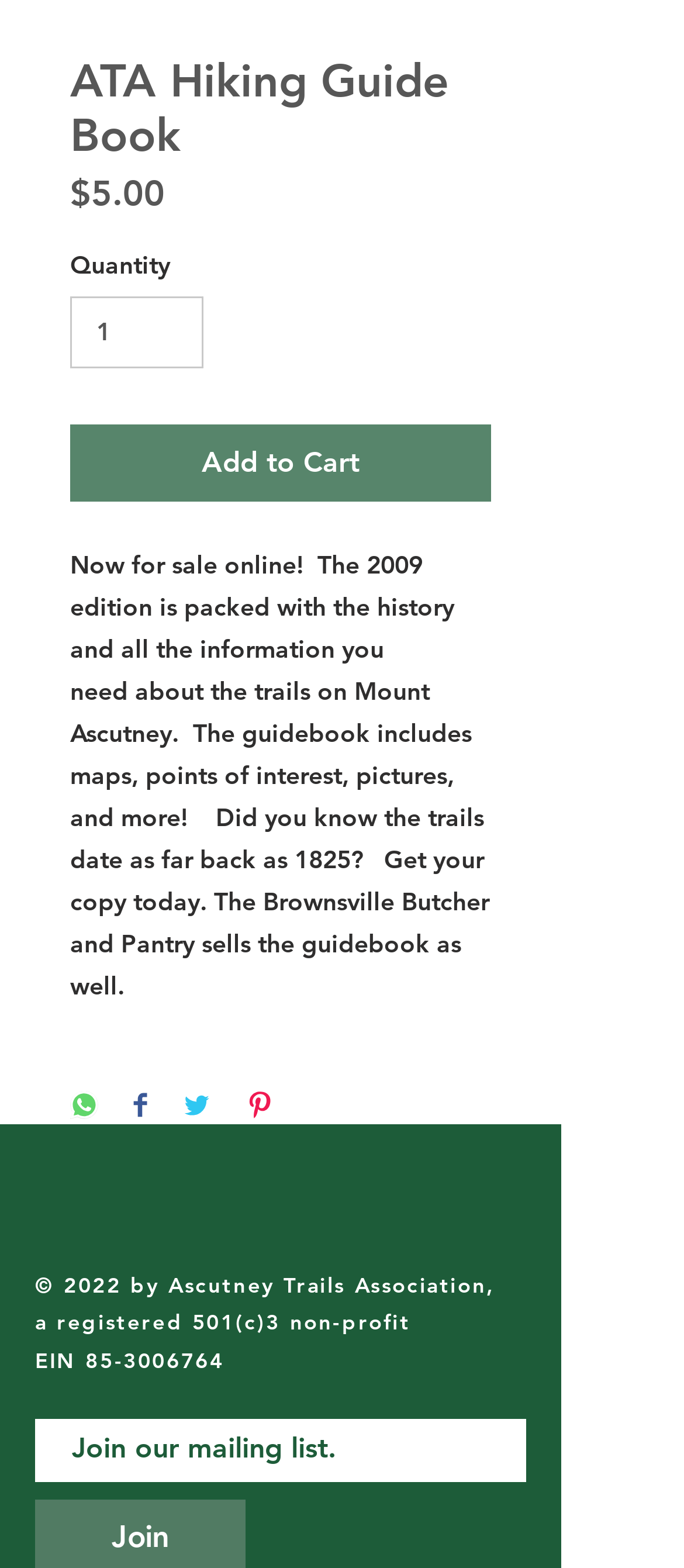Given the element description, predict the bounding box coordinates in the format (top-left x, top-left y, bottom-right x, bottom-right y), using floating point numbers between 0 and 1: aria-label="Toggle navigation"

None